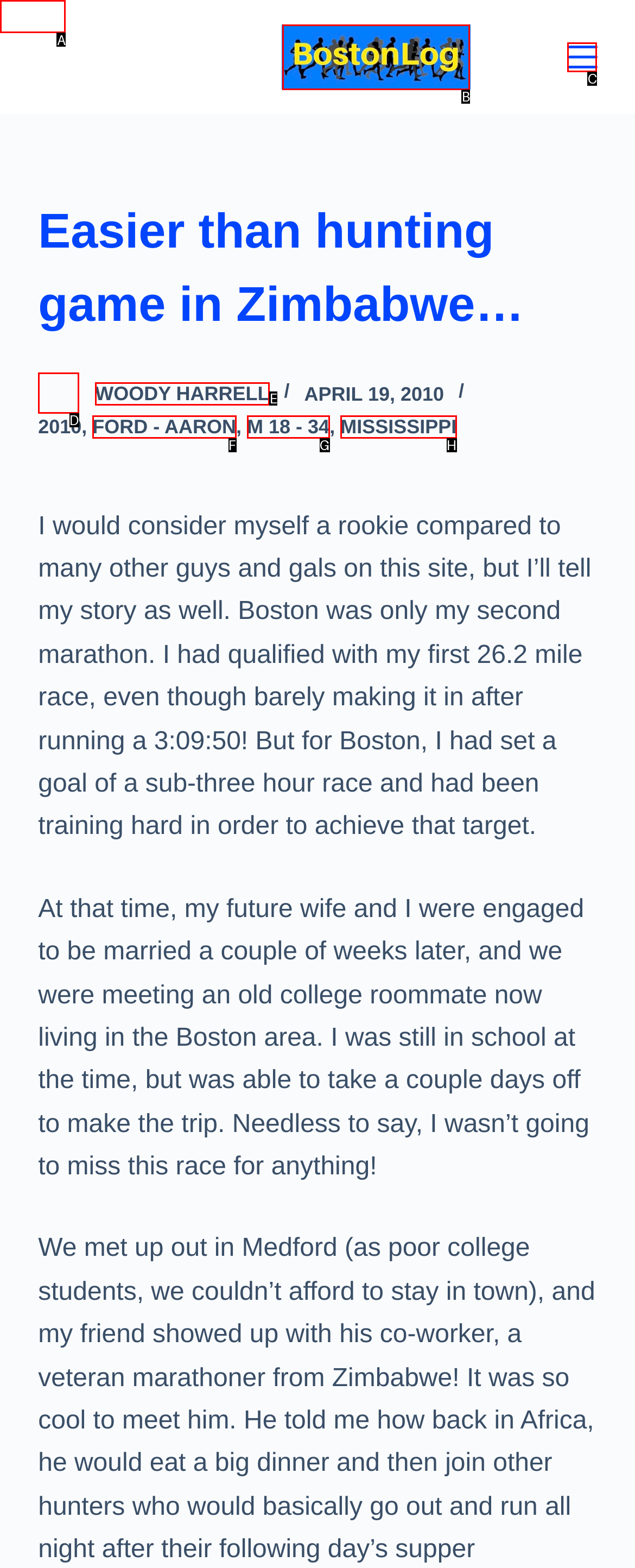Select the correct UI element to complete the task: Skip to content
Please provide the letter of the chosen option.

A